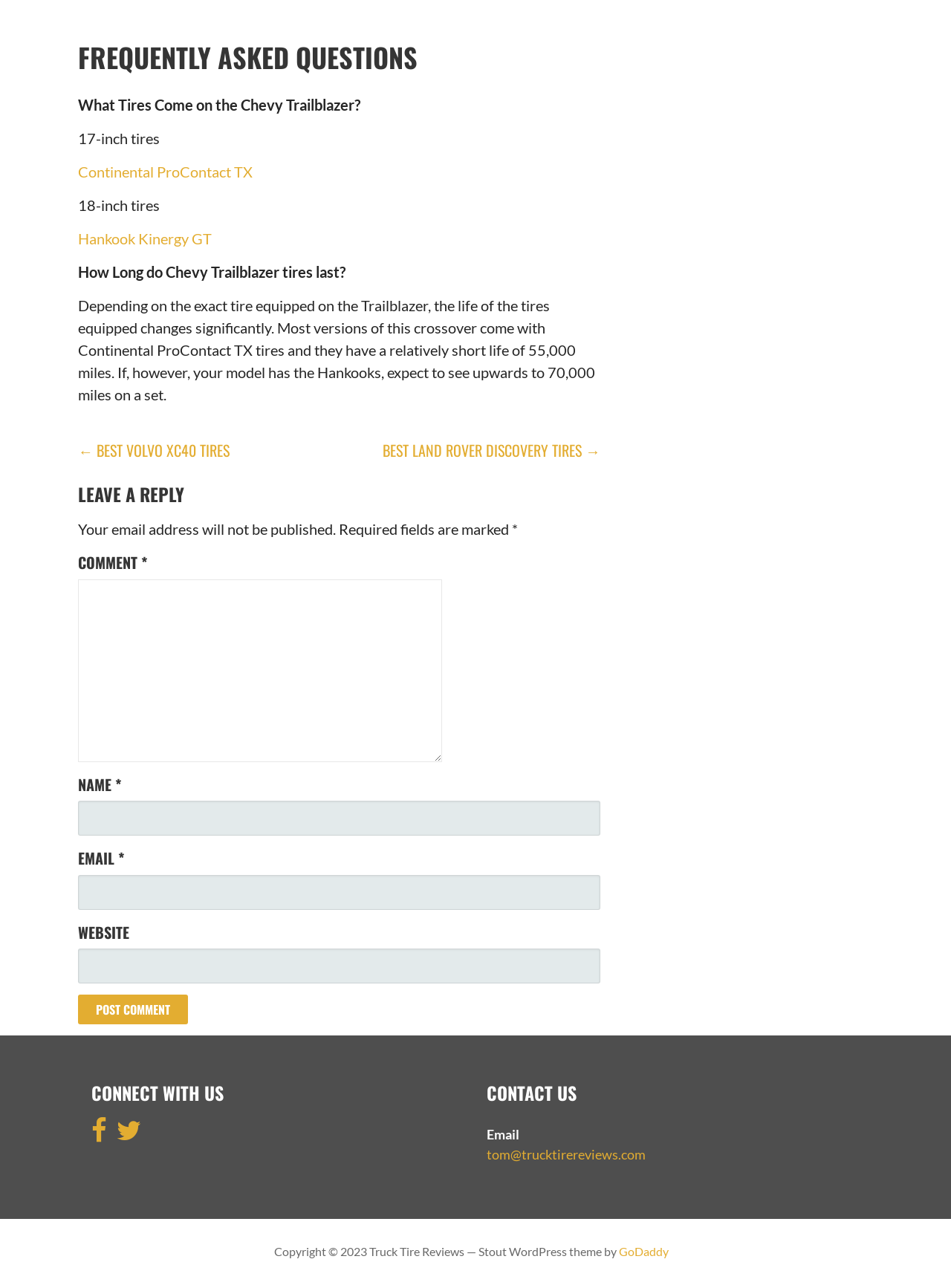Based on what you see in the screenshot, provide a thorough answer to this question: What is the title of the FAQ section?

I found the title of the FAQ section by looking at the heading element with the text 'FREQUENTLY ASKED QUESTIONS' at coordinates [0.082, 0.032, 0.631, 0.057].